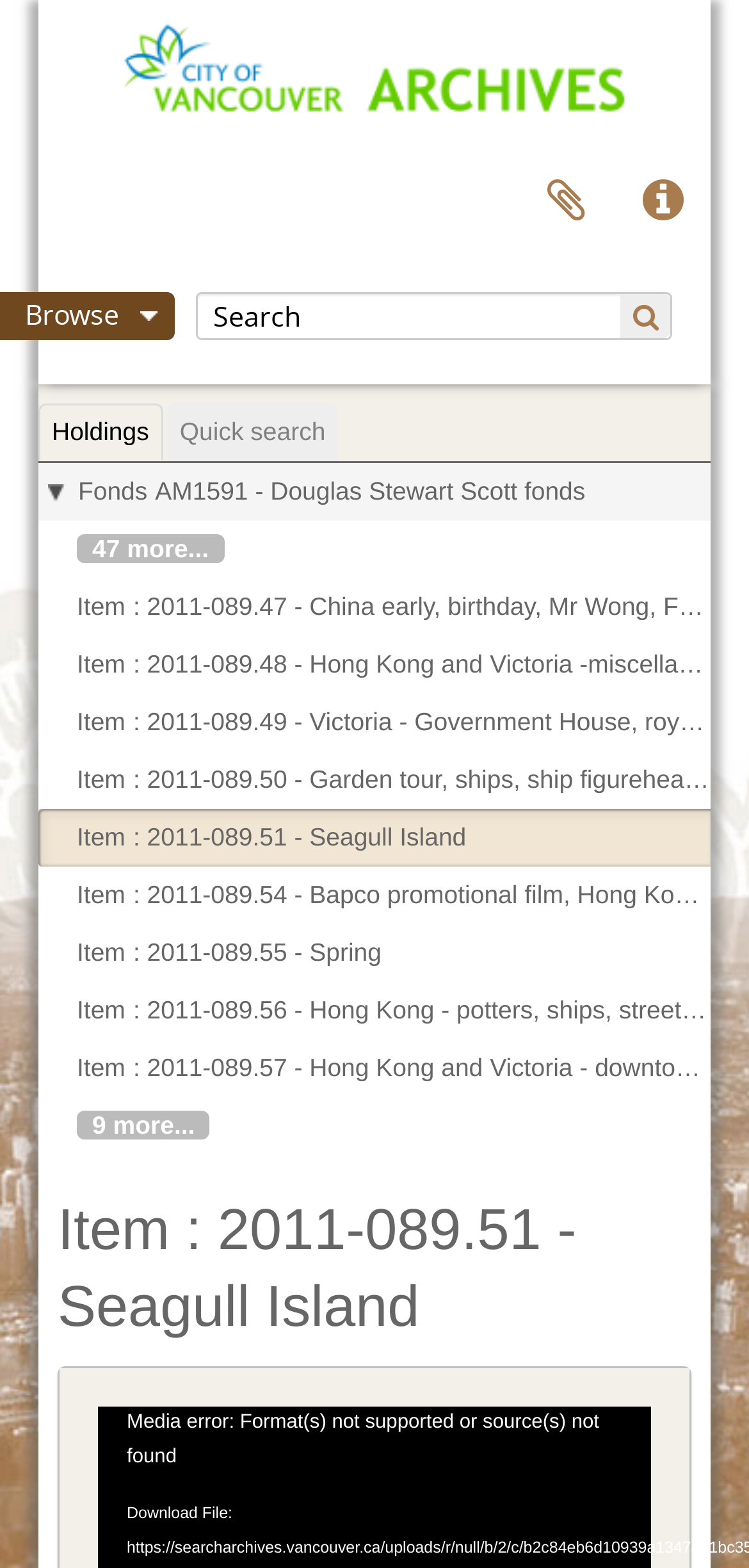Specify the bounding box coordinates (top-left x, top-left y, bottom-right x, bottom-right y) of the UI element in the screenshot that matches this description: : 2011-089.51 - Seagull Island

[0.178, 0.525, 0.622, 0.543]